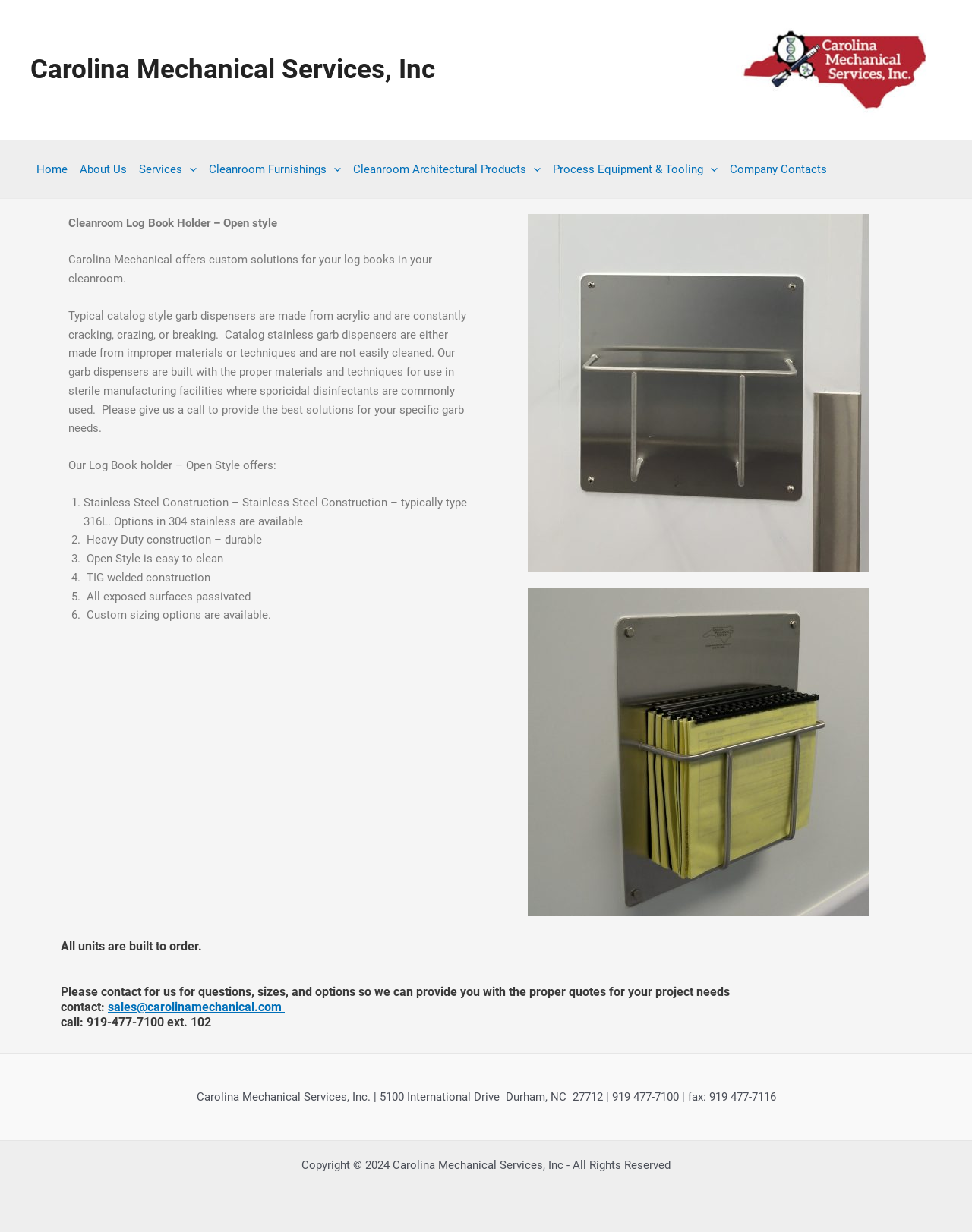Locate the bounding box coordinates of the segment that needs to be clicked to meet this instruction: "Click Contact sales@carolinamechanical.com".

[0.111, 0.811, 0.293, 0.823]